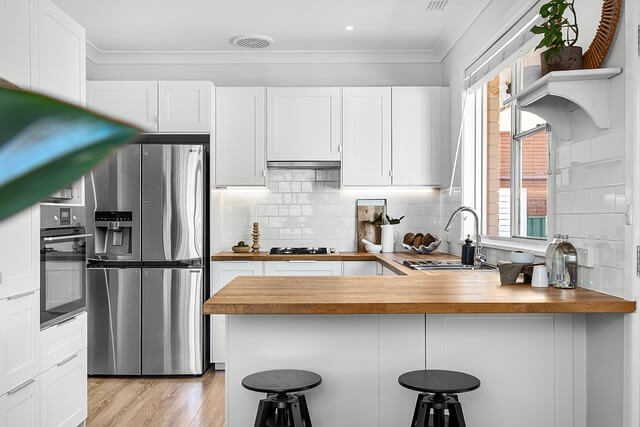Detail everything you observe in the image.

The image presents a modern kitchen featuring sleek white cabinetry and a stylish wooden countertop. To the left, a stainless steel refrigerator and an oven integrate seamlessly into the design, while the central area showcases a cooking station with a sink and minimalist fixtures. Natural light filters in through a window adorned with potted plants, bringing warmth to the space. Two black stools complement the countertop, inviting casual dining or socializing. This kitchen exemplifies a blend of functionality and aesthetic appeal, ideal for contemporary living.